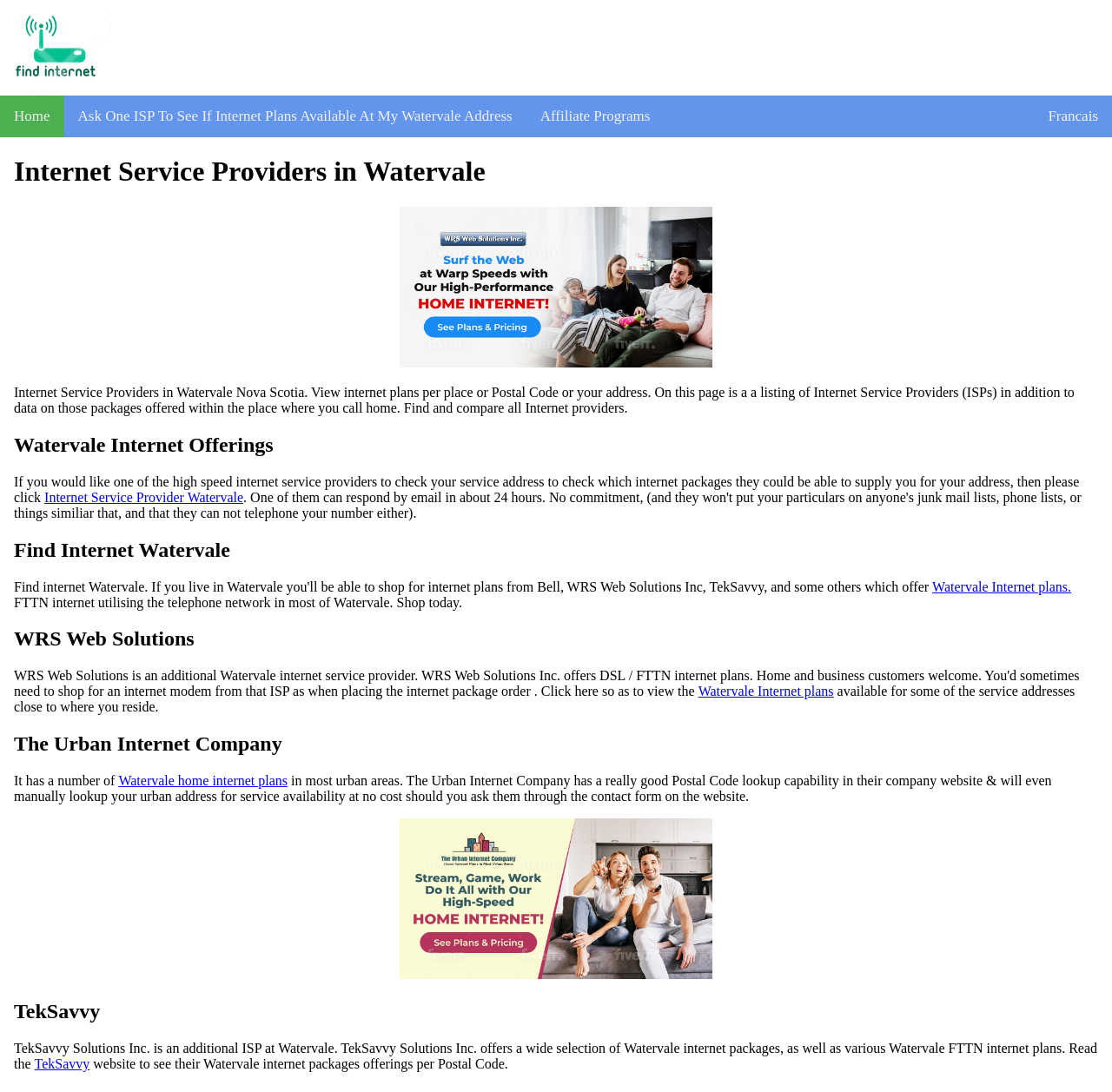Extract the main heading from the webpage content.

Internet Service Providers in Watervale